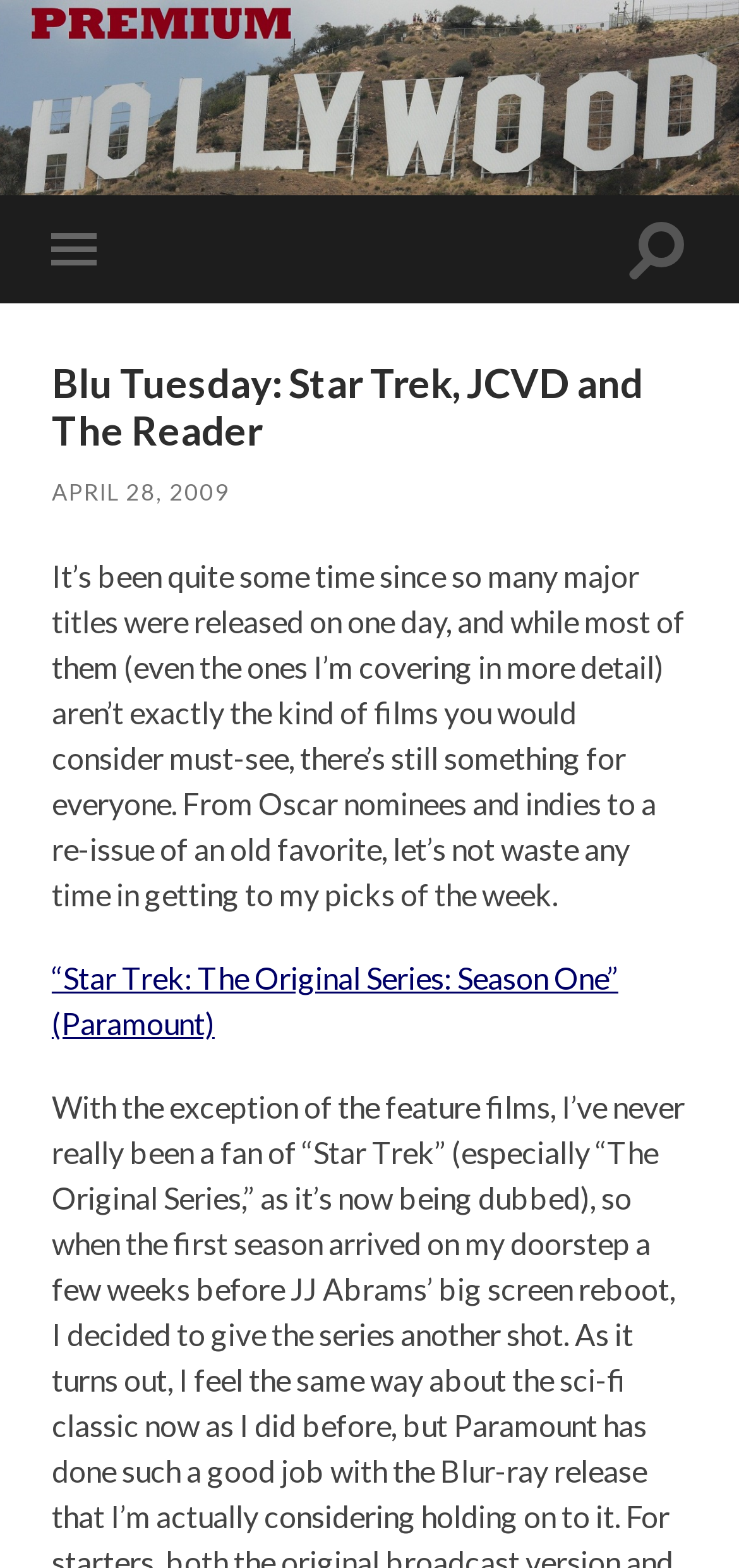Please provide a brief answer to the question using only one word or phrase: 
What is the purpose of the button on the top left?

Toggle mobile menu